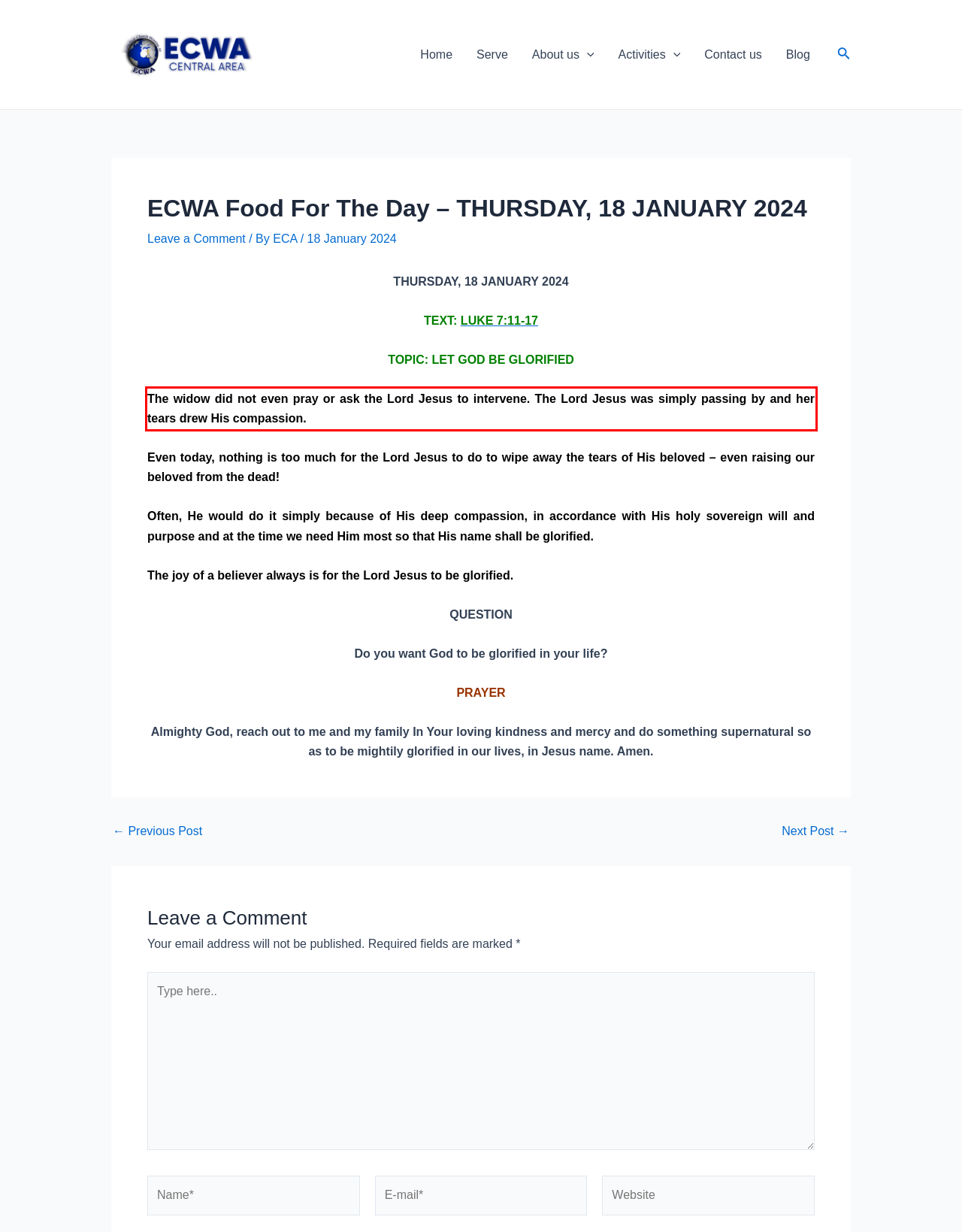The screenshot you have been given contains a UI element surrounded by a red rectangle. Use OCR to read and extract the text inside this red rectangle.

The widow did not even pray or ask the Lord Jesus to intervene. The Lord Jesus was simply passing by and her tears drew His compassion.